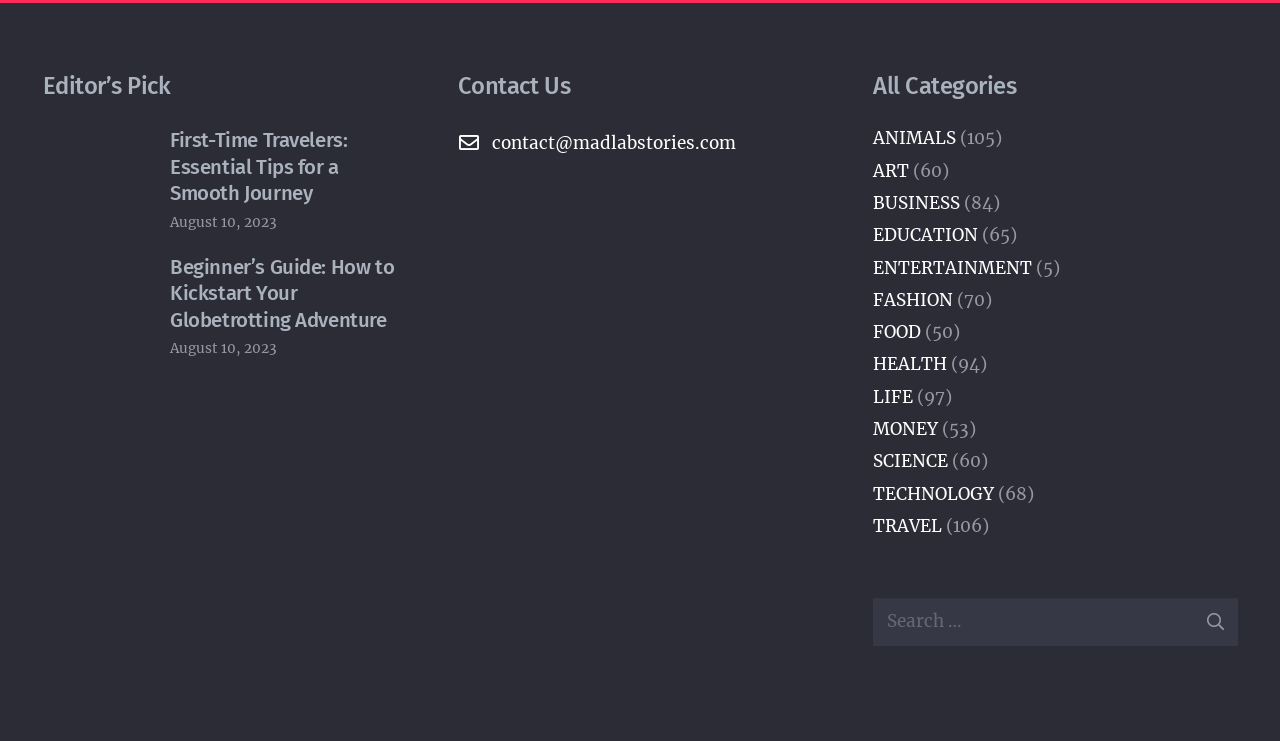Identify the bounding box coordinates of the region that needs to be clicked to carry out this instruction: "Click on the 'Editor’s Pick' section". Provide these coordinates as four float numbers ranging from 0 to 1, i.e., [left, top, right, bottom].

[0.033, 0.096, 0.318, 0.138]